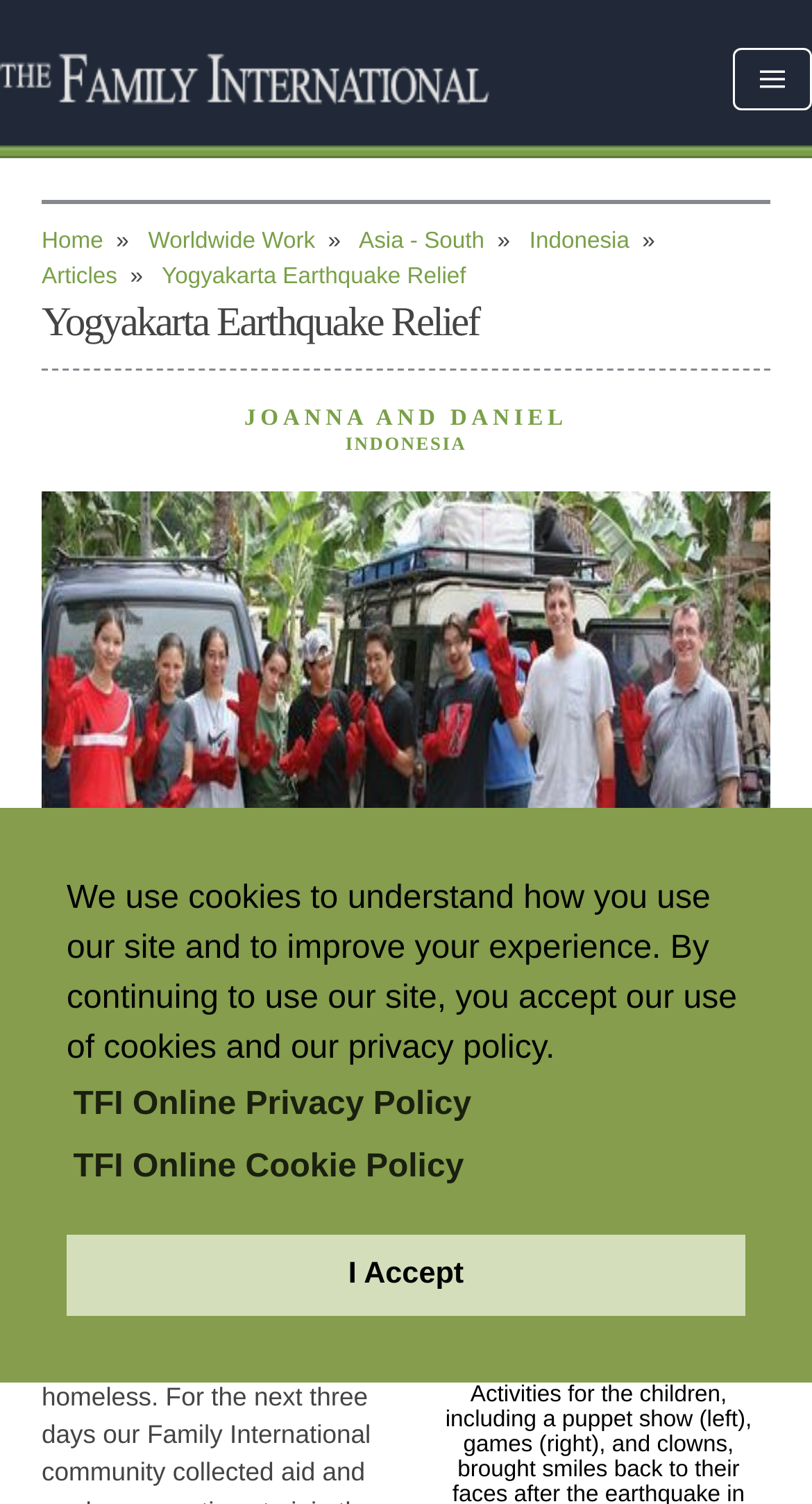Determine the bounding box coordinates of the element that should be clicked to execute the following command: "View 'Worldwide Work' page".

[0.182, 0.152, 0.388, 0.169]